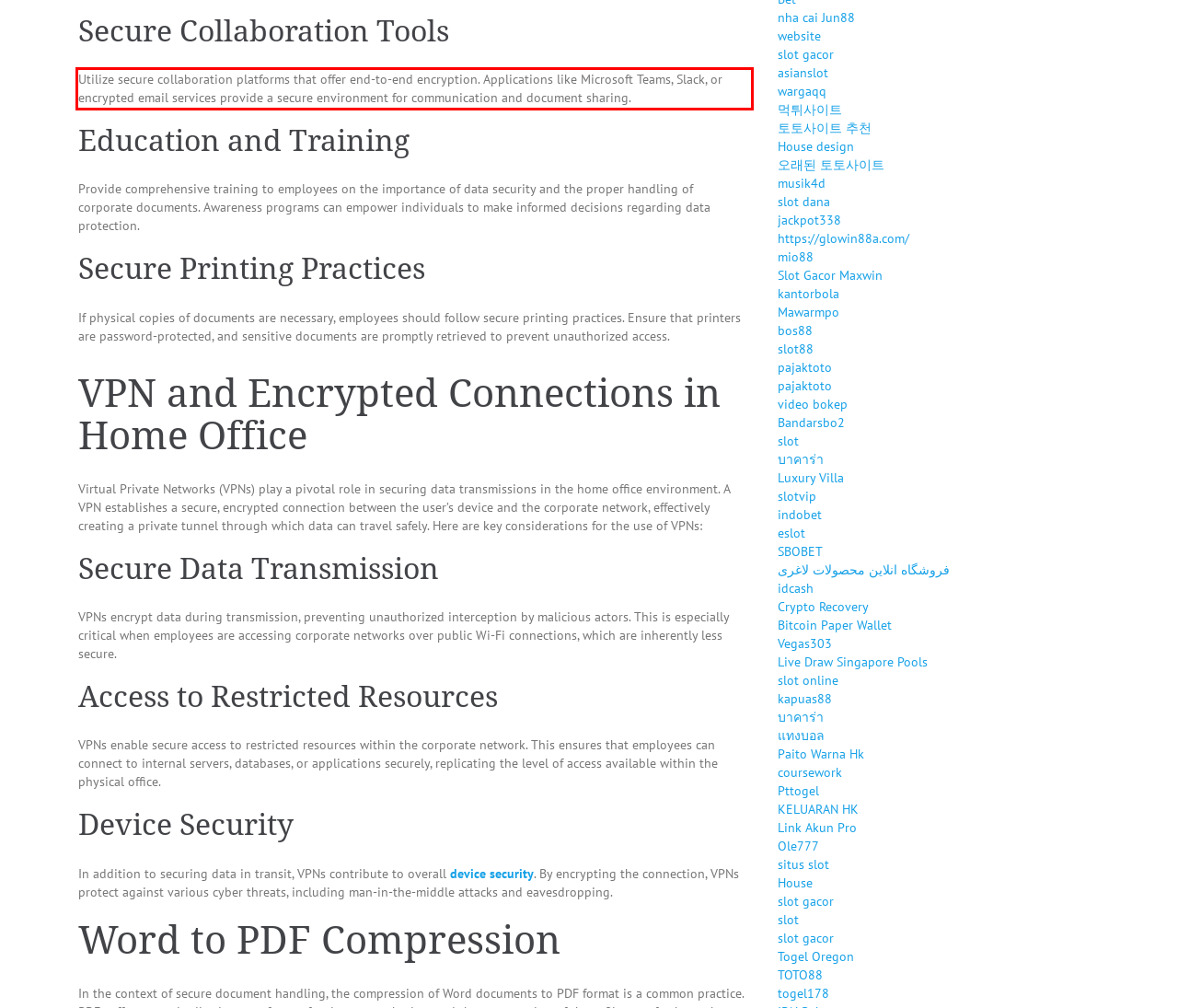You are given a screenshot with a red rectangle. Identify and extract the text within this red bounding box using OCR.

Utilize secure collaboration platforms that offer end-to-end encryption. Applications like Microsoft Teams, Slack, or encrypted email services provide a secure environment for communication and document sharing.